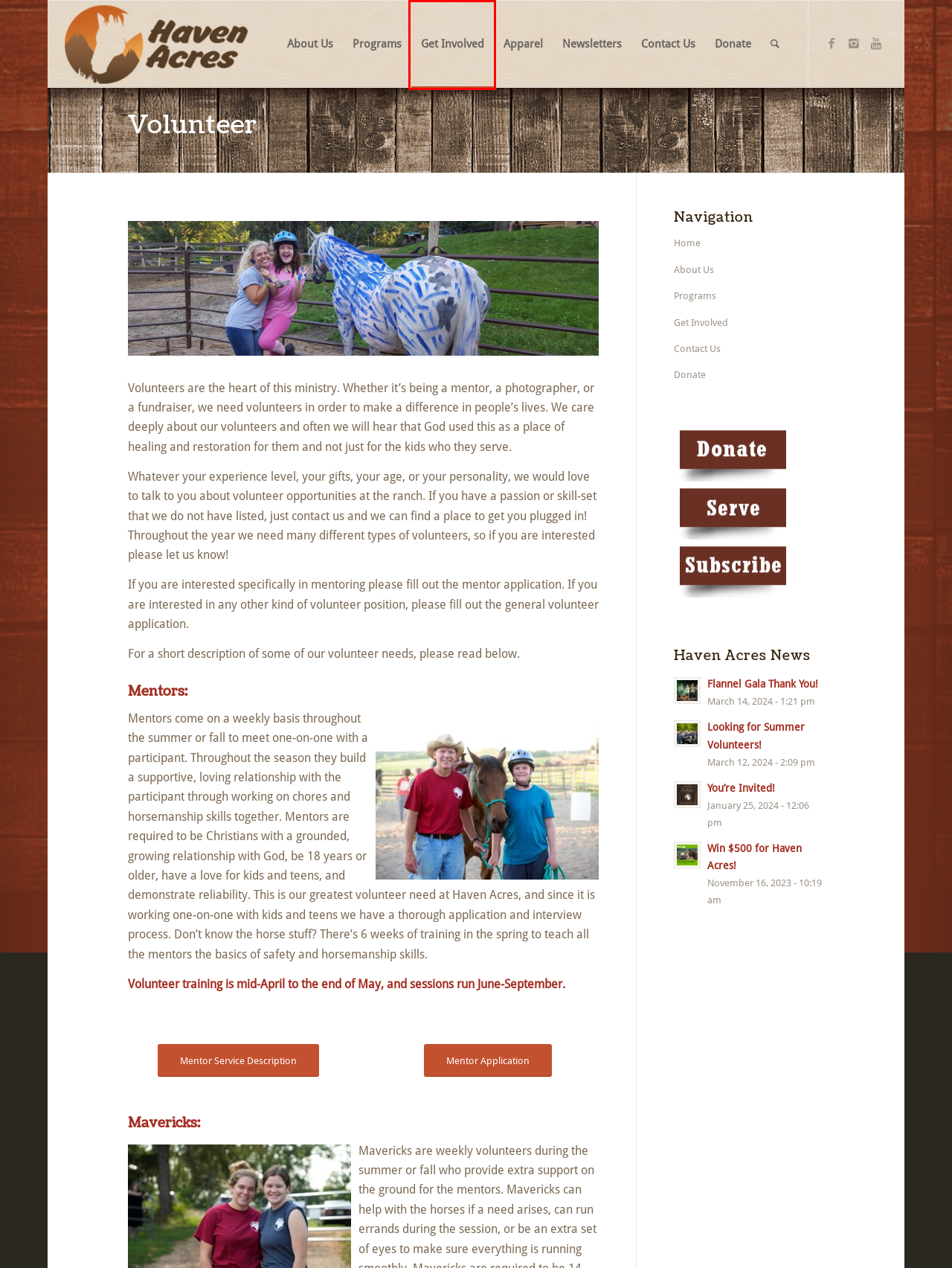Using the screenshot of a webpage with a red bounding box, pick the webpage description that most accurately represents the new webpage after the element inside the red box is clicked. Here are the candidates:
A. About Us – Haven Acres
B. Programs – Haven Acres
C. Donate – Haven Acres
D. Looking for Summer Volunteers! – Haven Acres
E. Get Involved – Haven Acres
F. Flannel Gala Thank You! – Haven Acres
G. You're Invited! – Haven Acres
H. Win $500 for Haven Acres! – Haven Acres

E